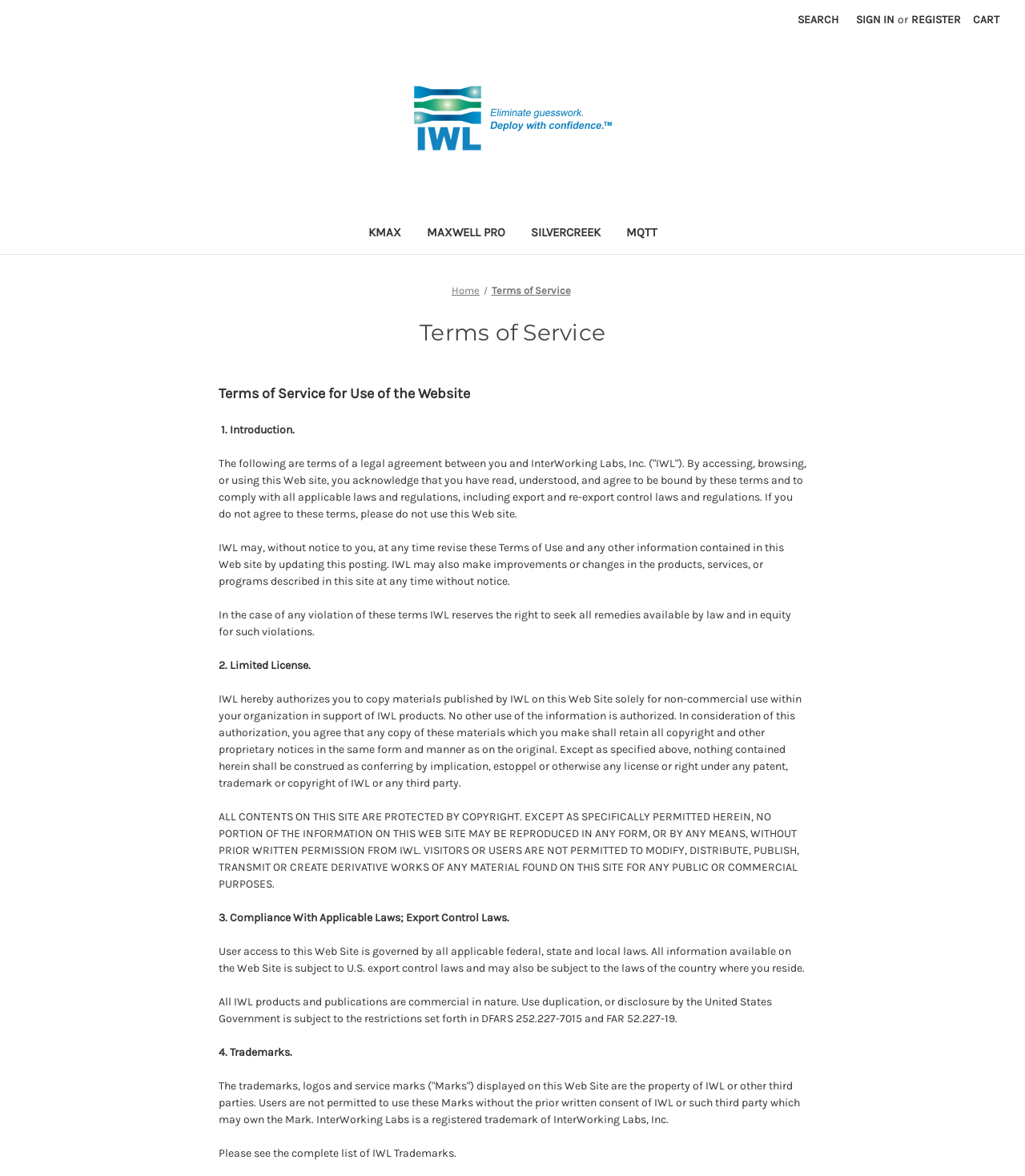Provide a one-word or short-phrase answer to the question:
What is the name of the website?

IWL Store